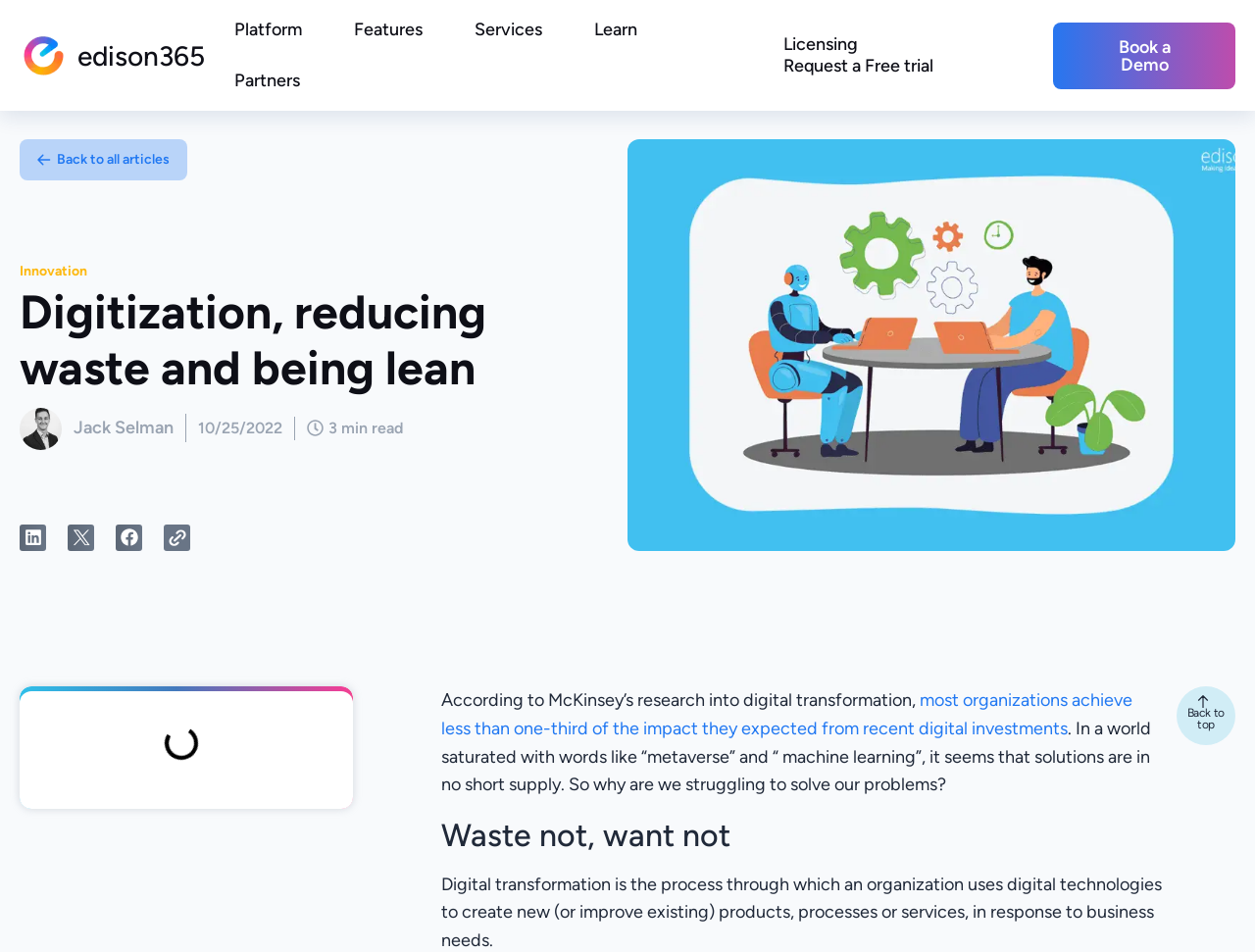Can you find the bounding box coordinates of the area I should click to execute the following instruction: "Back to top"?

[0.937, 0.721, 0.984, 0.783]